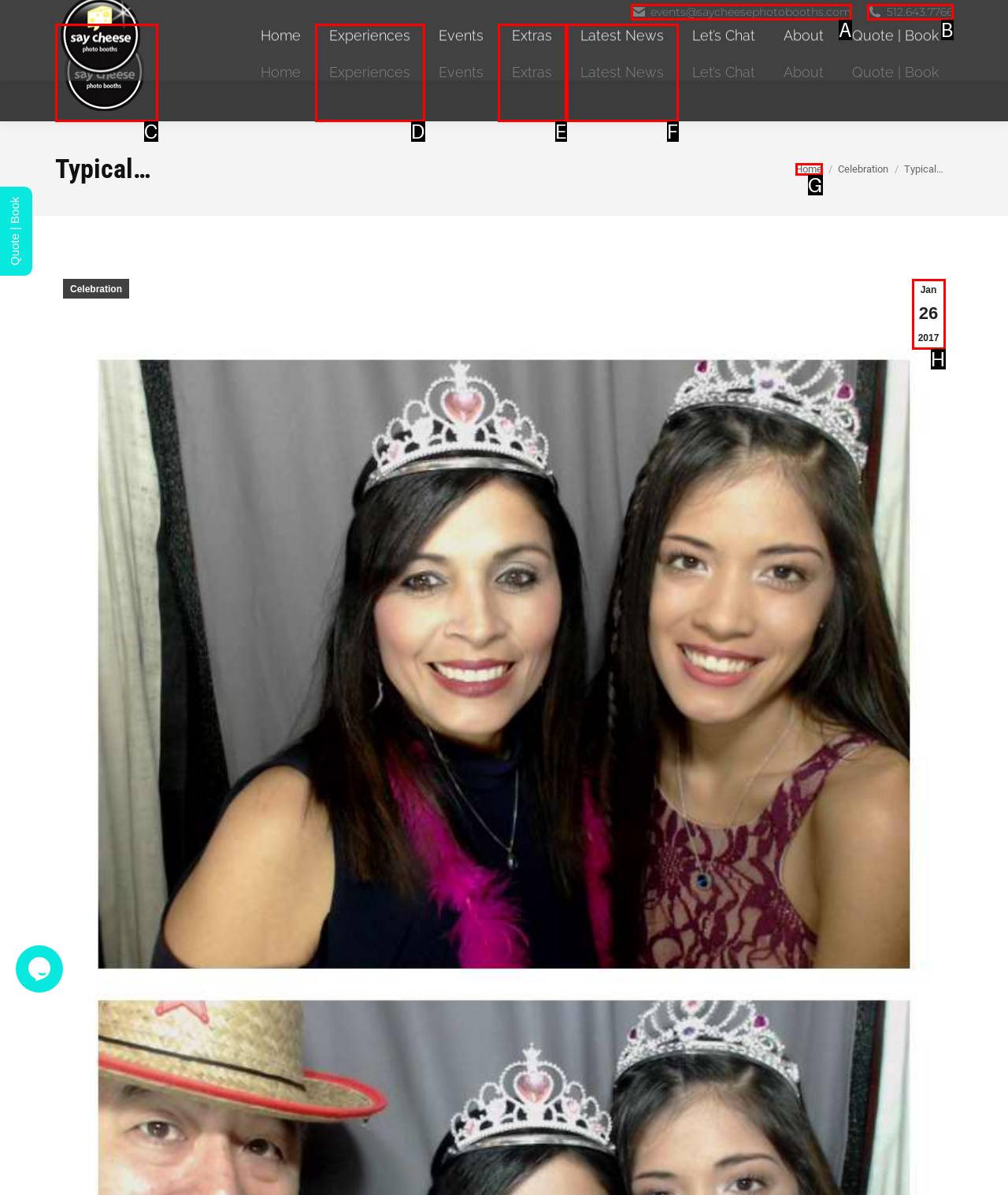Given the description: Latest News, identify the HTML element that corresponds to it. Respond with the letter of the correct option.

F